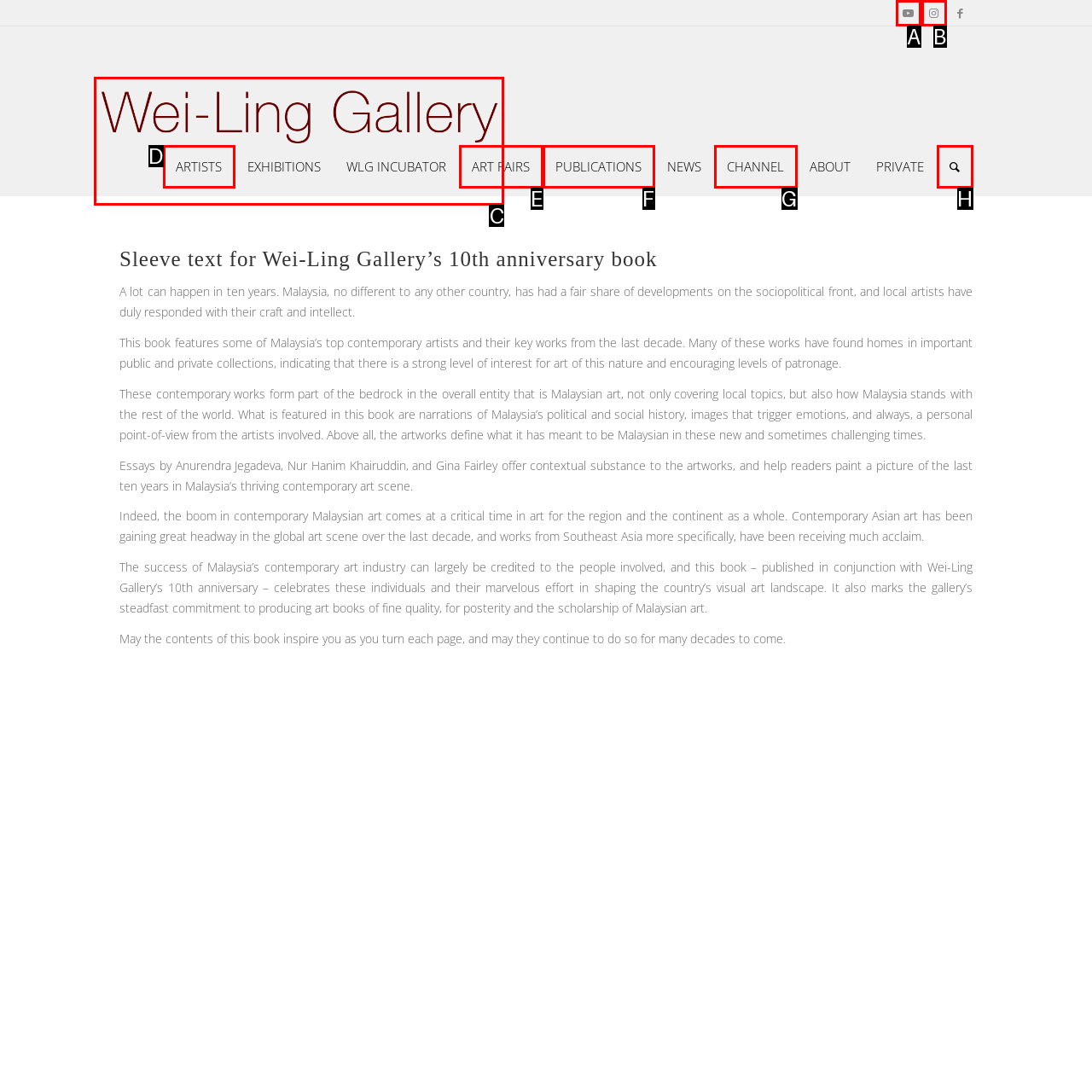Identify which HTML element to click to fulfill the following task: Search for something. Provide your response using the letter of the correct choice.

H